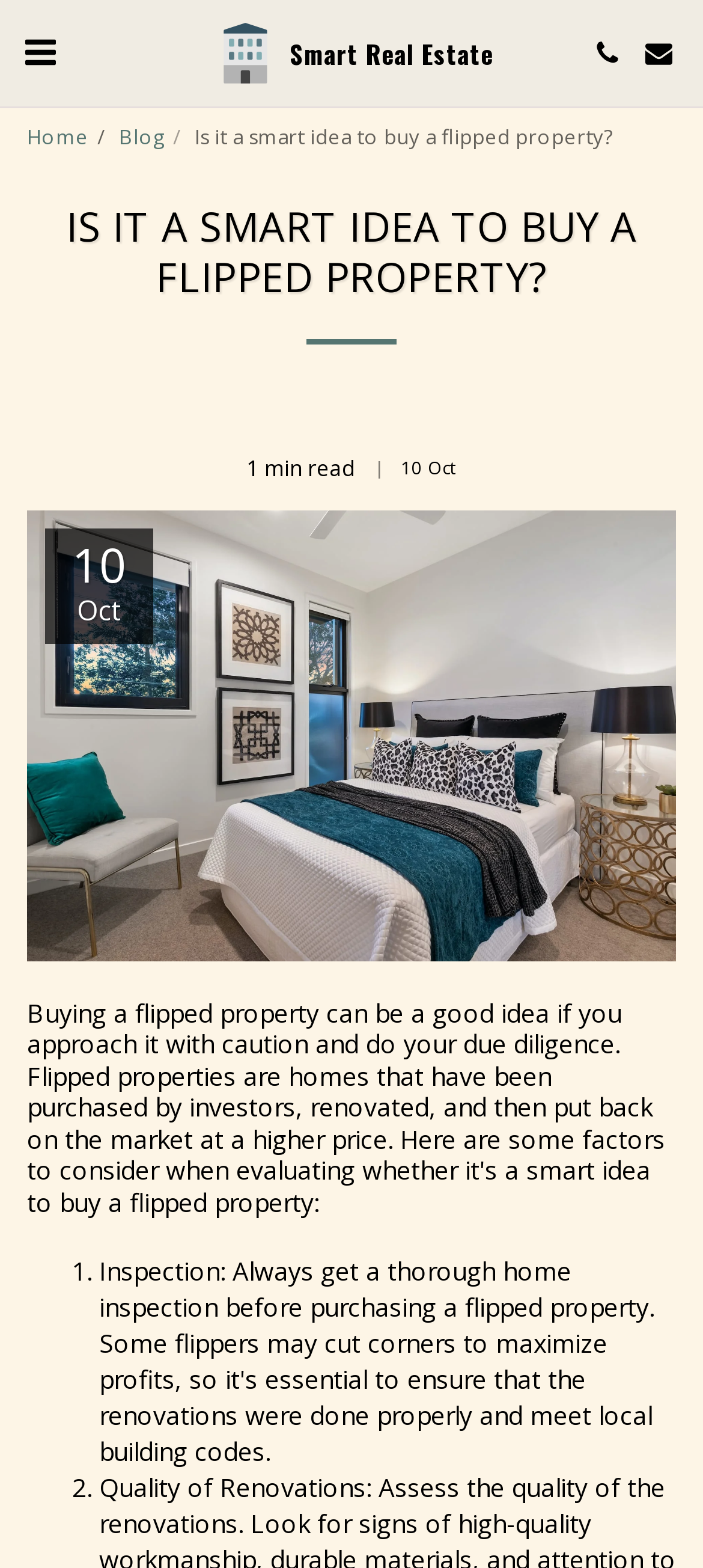What is the date of the article?
Using the image as a reference, deliver a detailed and thorough answer to the question.

The date '10/10/2023' is mentioned twice on the page, once below the article title and again at the bottom of the page, indicating the date the article was published.